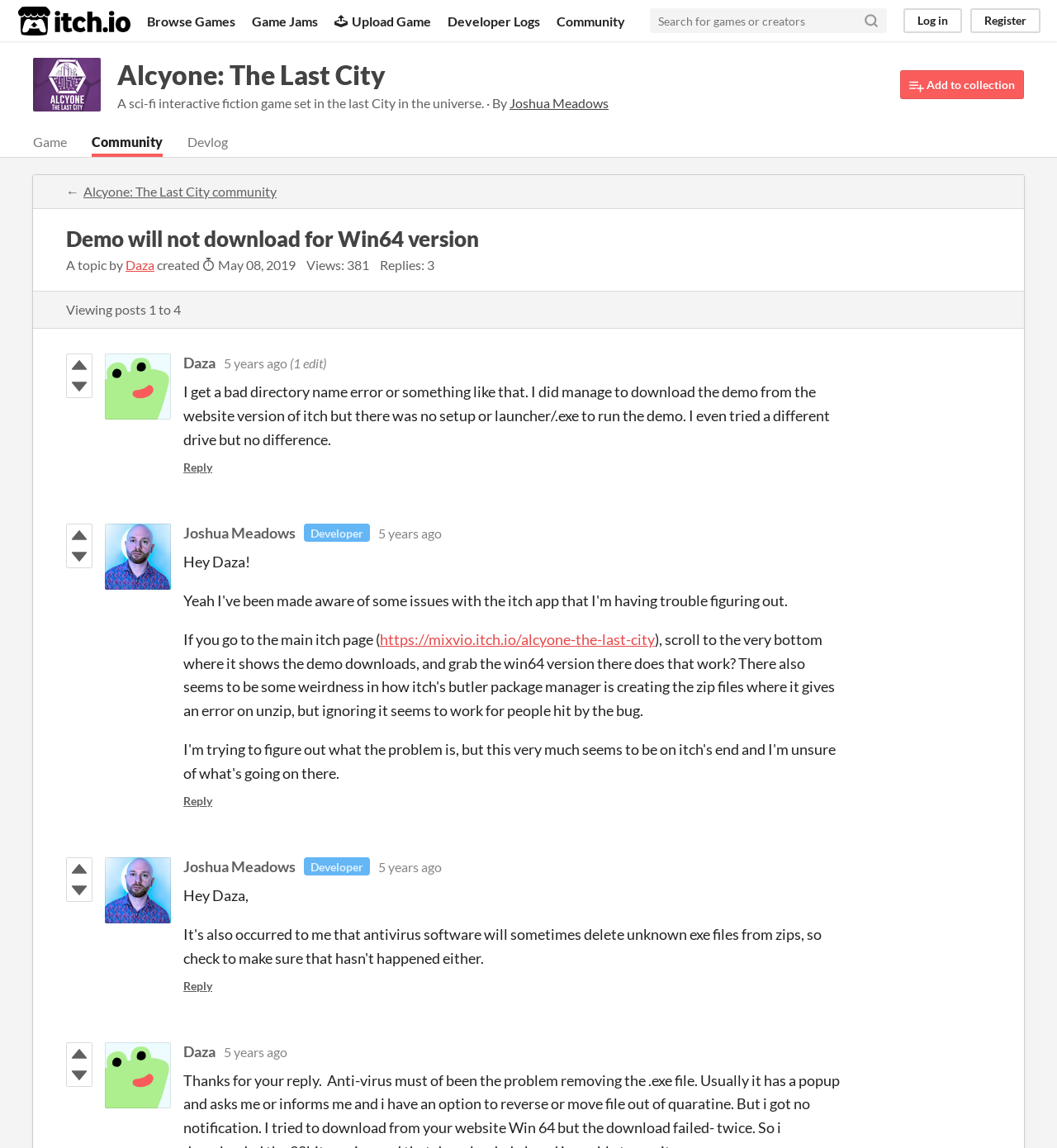Please provide the bounding box coordinates for the element that needs to be clicked to perform the following instruction: "View Alcyone: The Last City community". The coordinates should be given as four float numbers between 0 and 1, i.e., [left, top, right, bottom].

[0.062, 0.16, 0.262, 0.173]